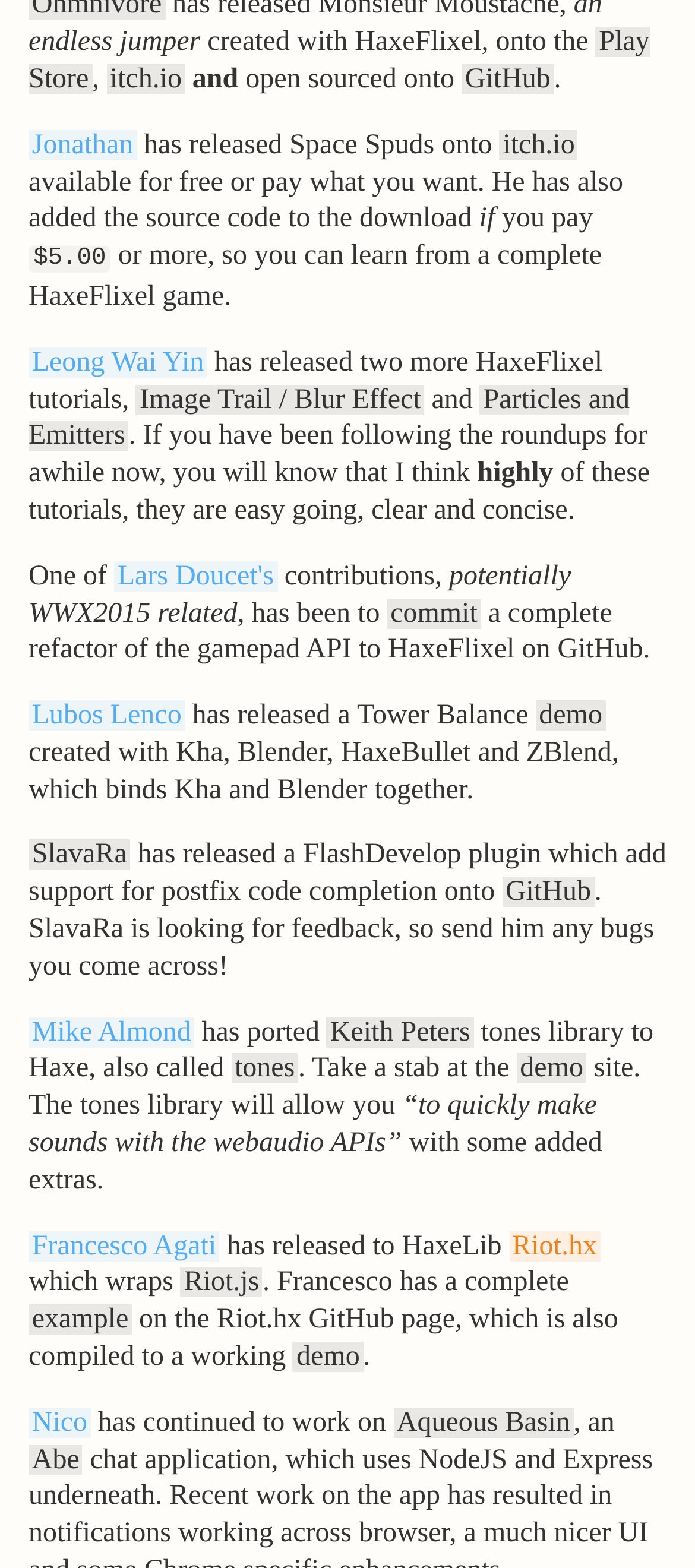Please specify the coordinates of the bounding box for the element that should be clicked to carry out this instruction: "Explore Lars Doucet's contributions". The coordinates must be four float numbers between 0 and 1, formatted as [left, top, right, bottom].

[0.164, 0.358, 0.399, 0.377]